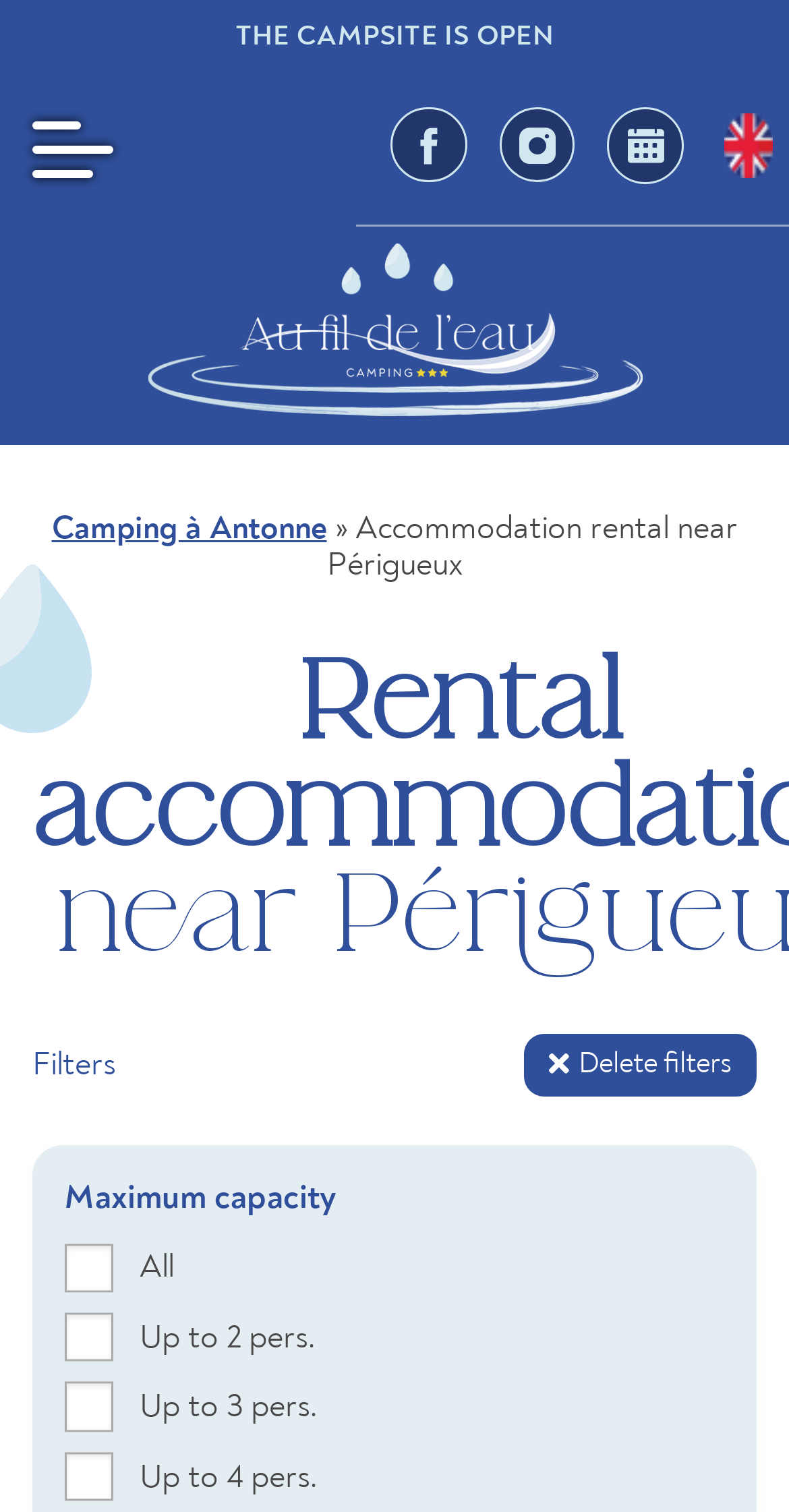Provide the bounding box coordinates of the HTML element described by the text: "title="Retrouvez-nous sur facebook"". The coordinates should be in the format [left, top, right, bottom] with values between 0 and 1.

[0.495, 0.071, 0.592, 0.121]